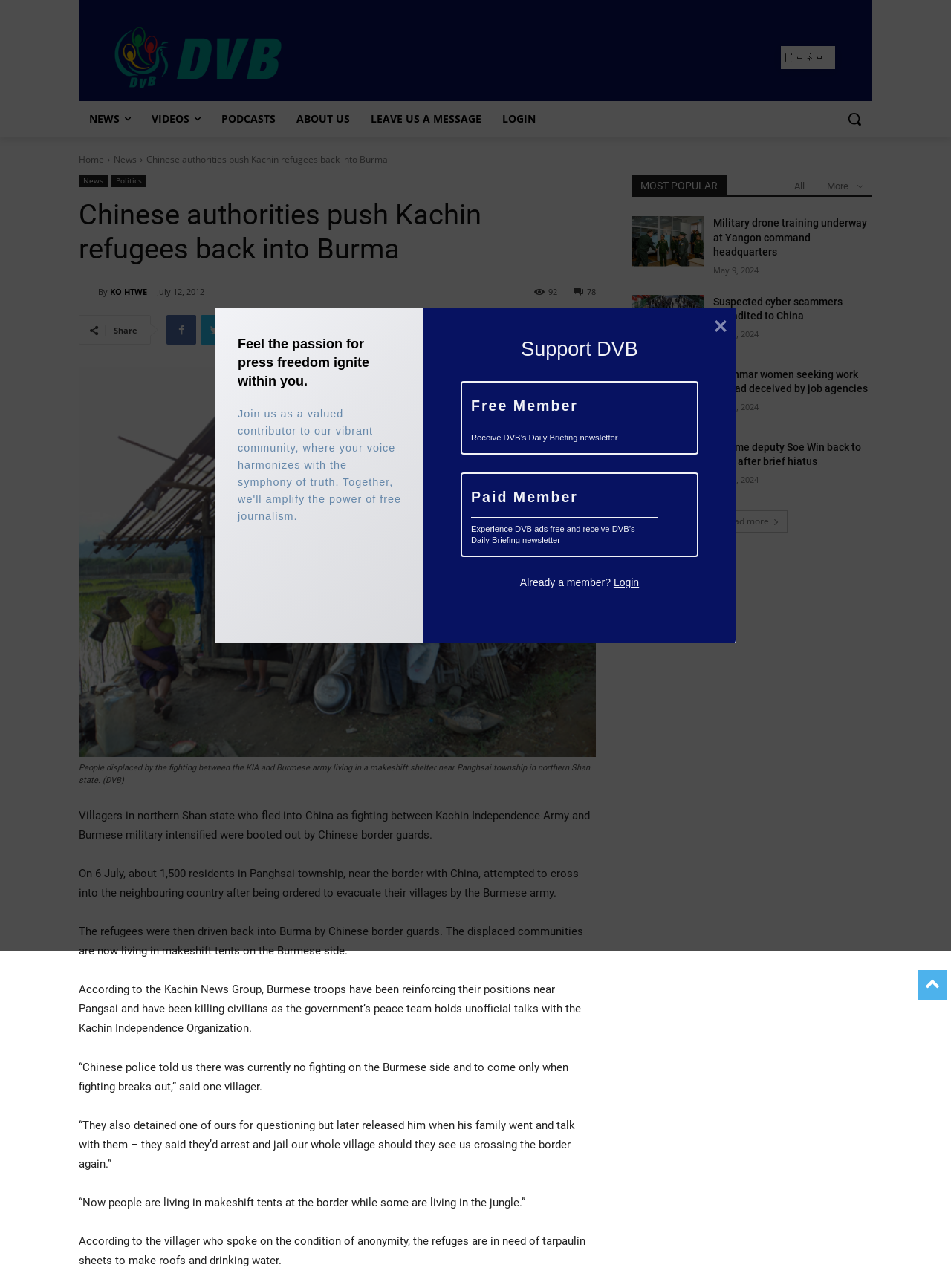Locate the bounding box coordinates of the element that should be clicked to execute the following instruction: "Search for something".

[0.88, 0.078, 0.917, 0.106]